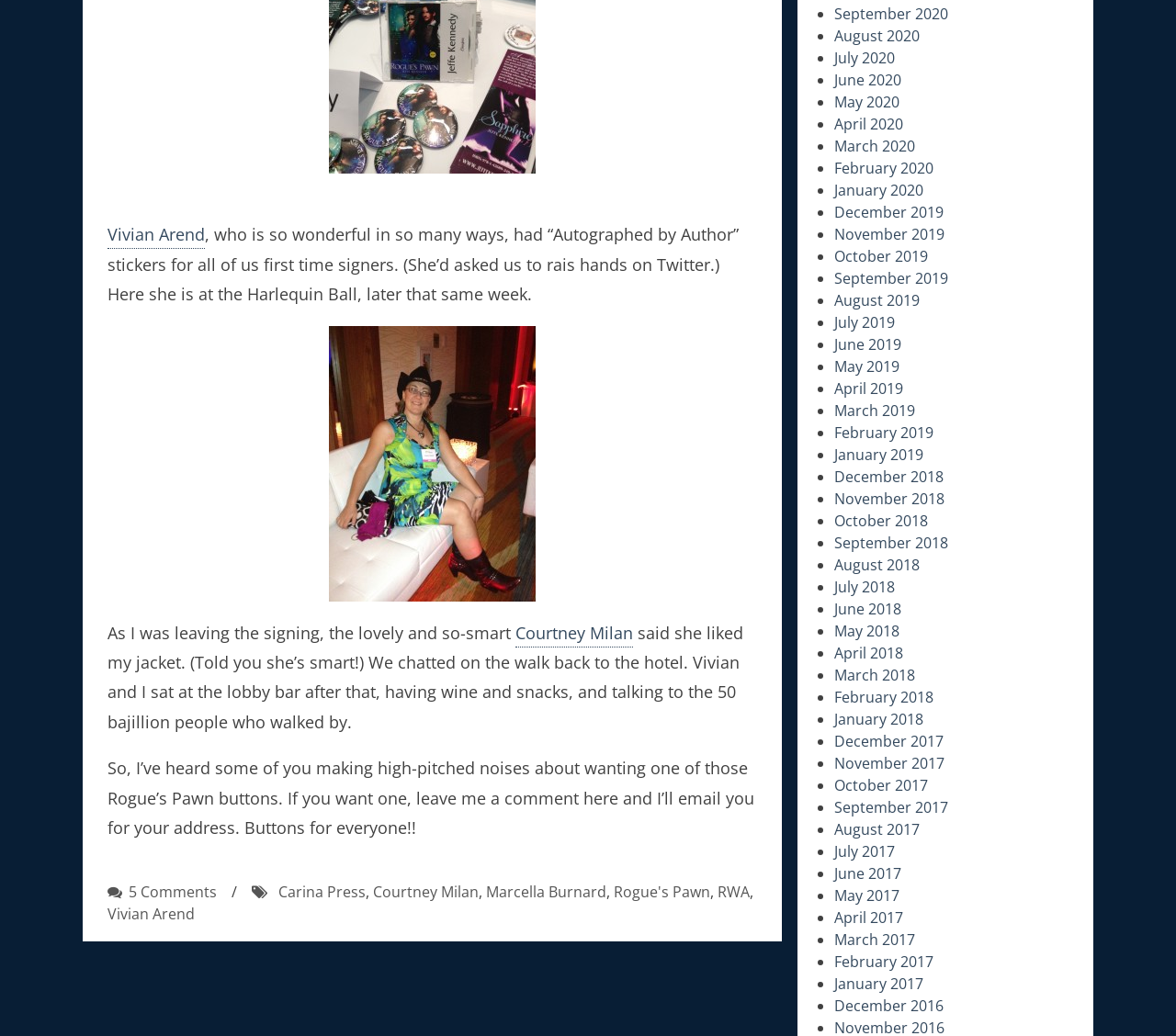Answer the following inquiry with a single word or phrase:
What is the name of the book mentioned in the post?

Rogue's Pawn